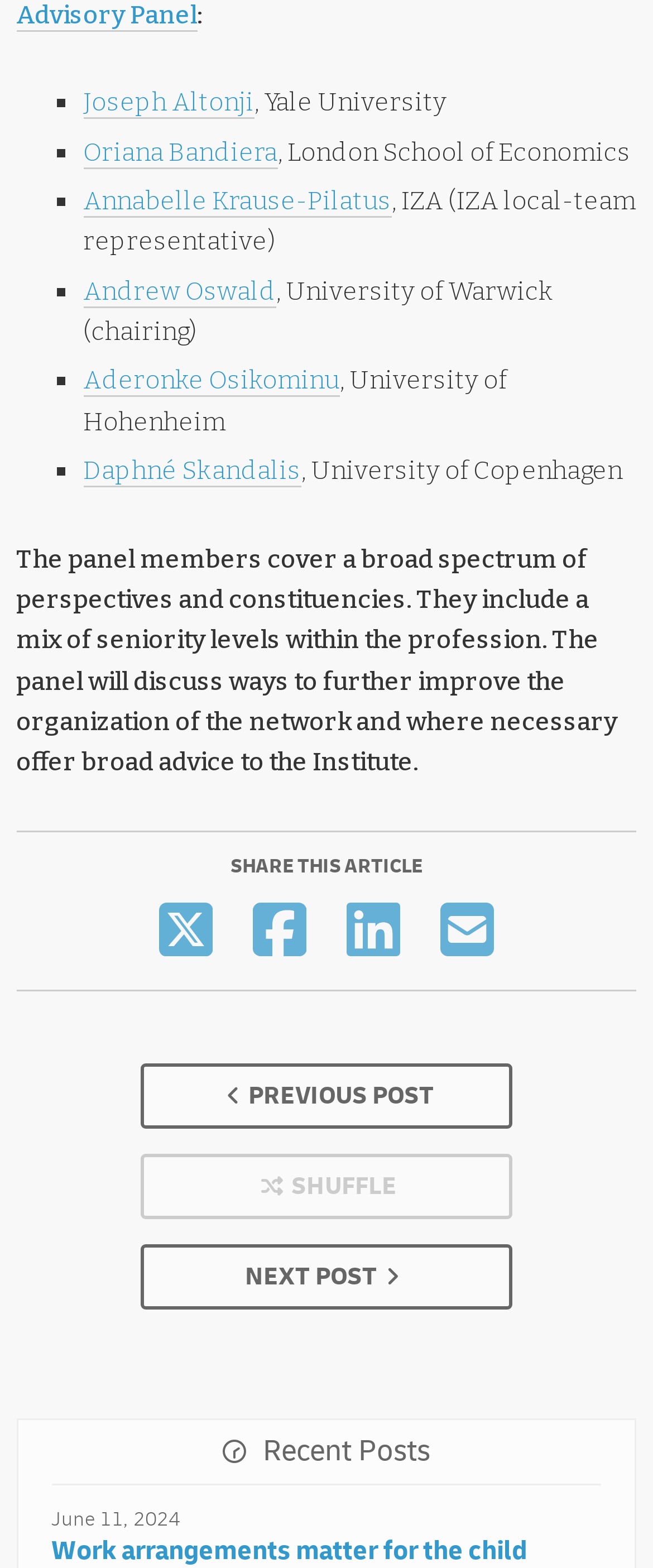Highlight the bounding box coordinates of the element that should be clicked to carry out the following instruction: "View Joseph Altonji's profile". The coordinates must be given as four float numbers ranging from 0 to 1, i.e., [left, top, right, bottom].

[0.128, 0.056, 0.389, 0.076]